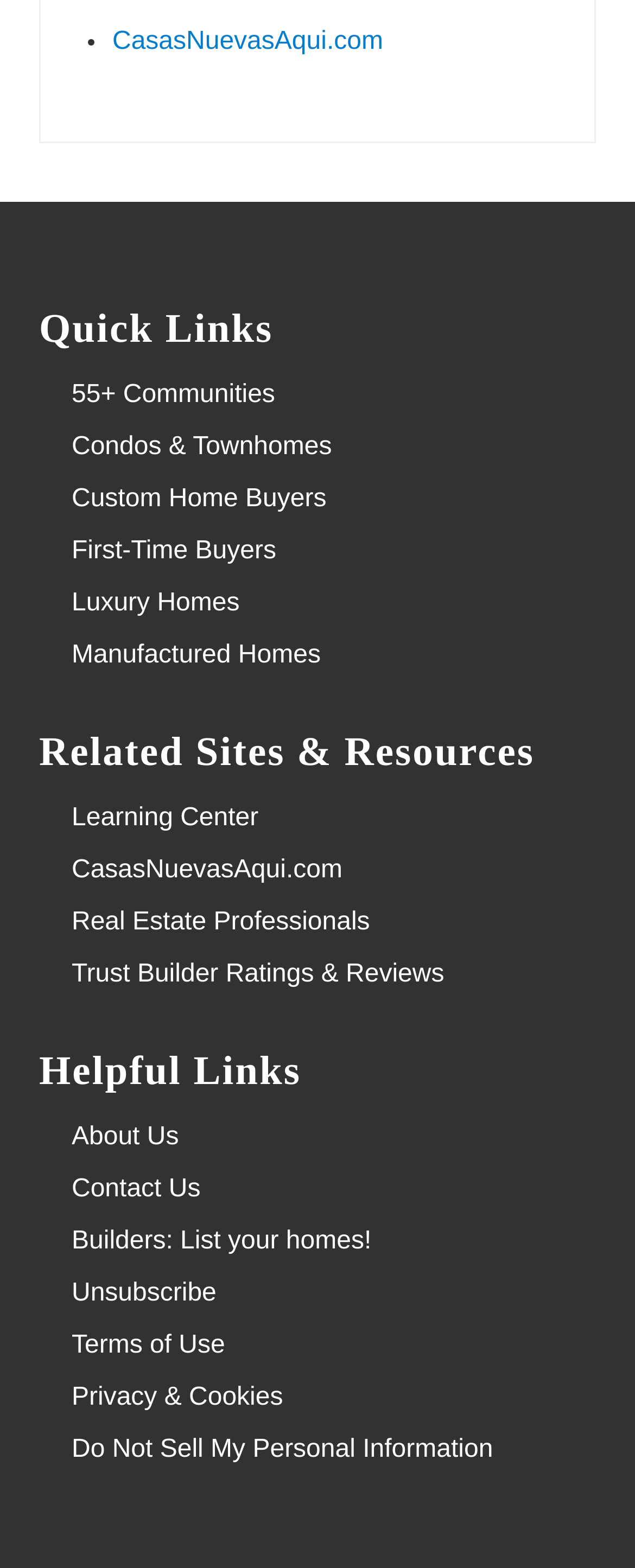How many links are under 'Helpful Links'?
Using the image, provide a concise answer in one word or a short phrase.

5